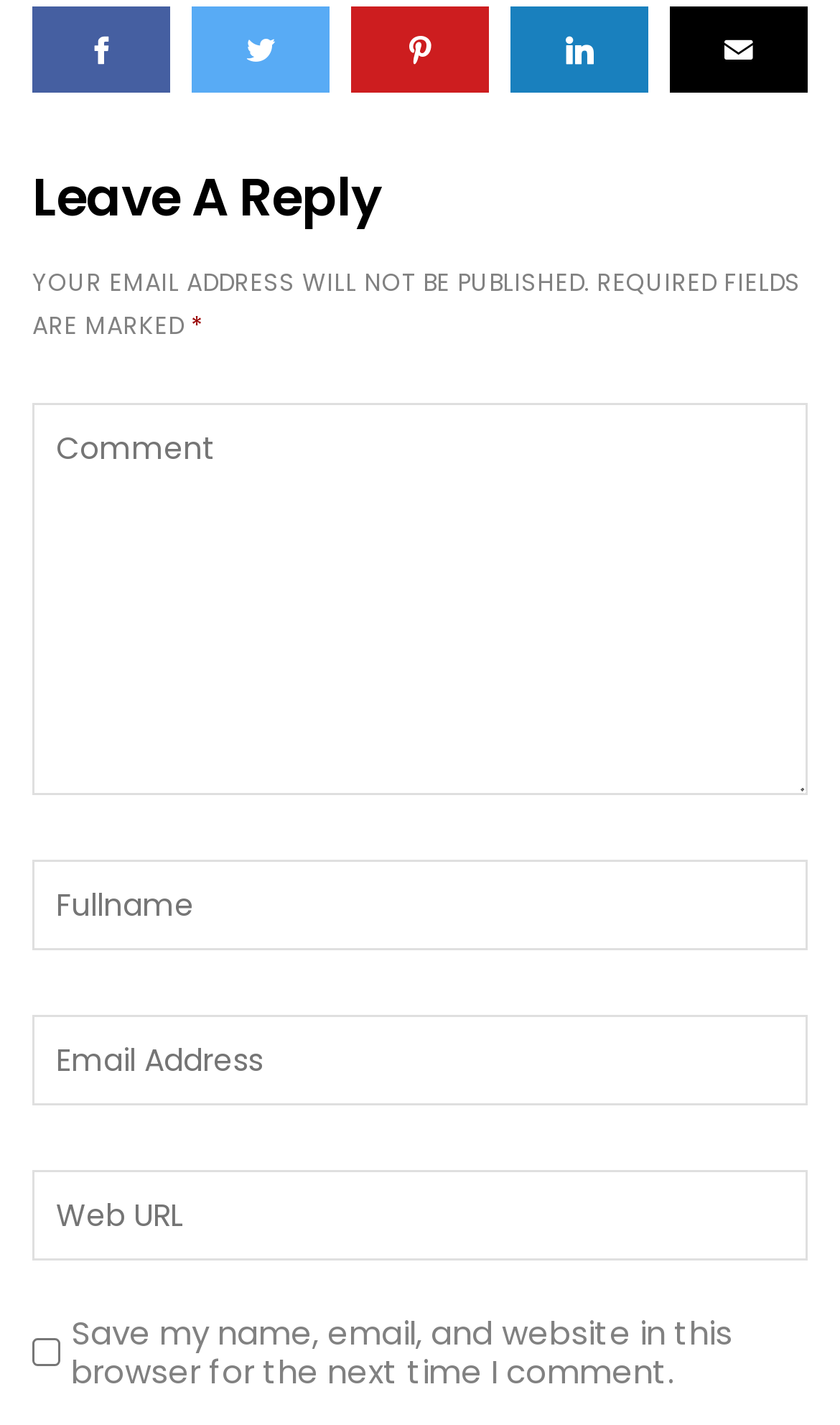Please specify the bounding box coordinates of the clickable region necessary for completing the following instruction: "Enter a comment". The coordinates must consist of four float numbers between 0 and 1, i.e., [left, top, right, bottom].

[0.038, 0.283, 0.962, 0.558]